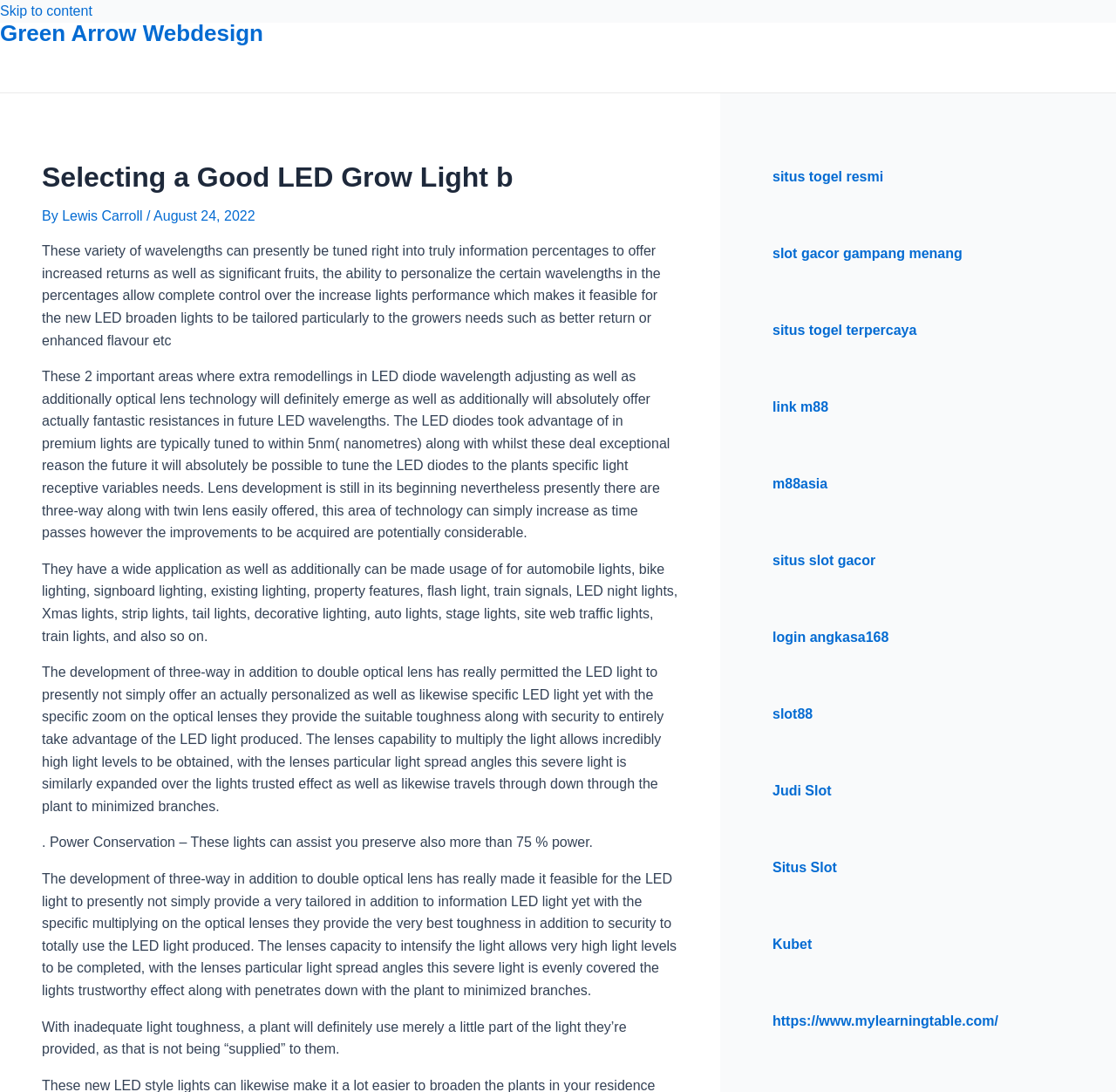What is the purpose of optical lens technology in LED grow lights?
Please give a detailed answer to the question using the information shown in the image.

The purpose of optical lens technology in LED grow lights is to intensify the light, as mentioned in the article 'The lenses capacity to multiply the light allows very high light levels to be obtained'.